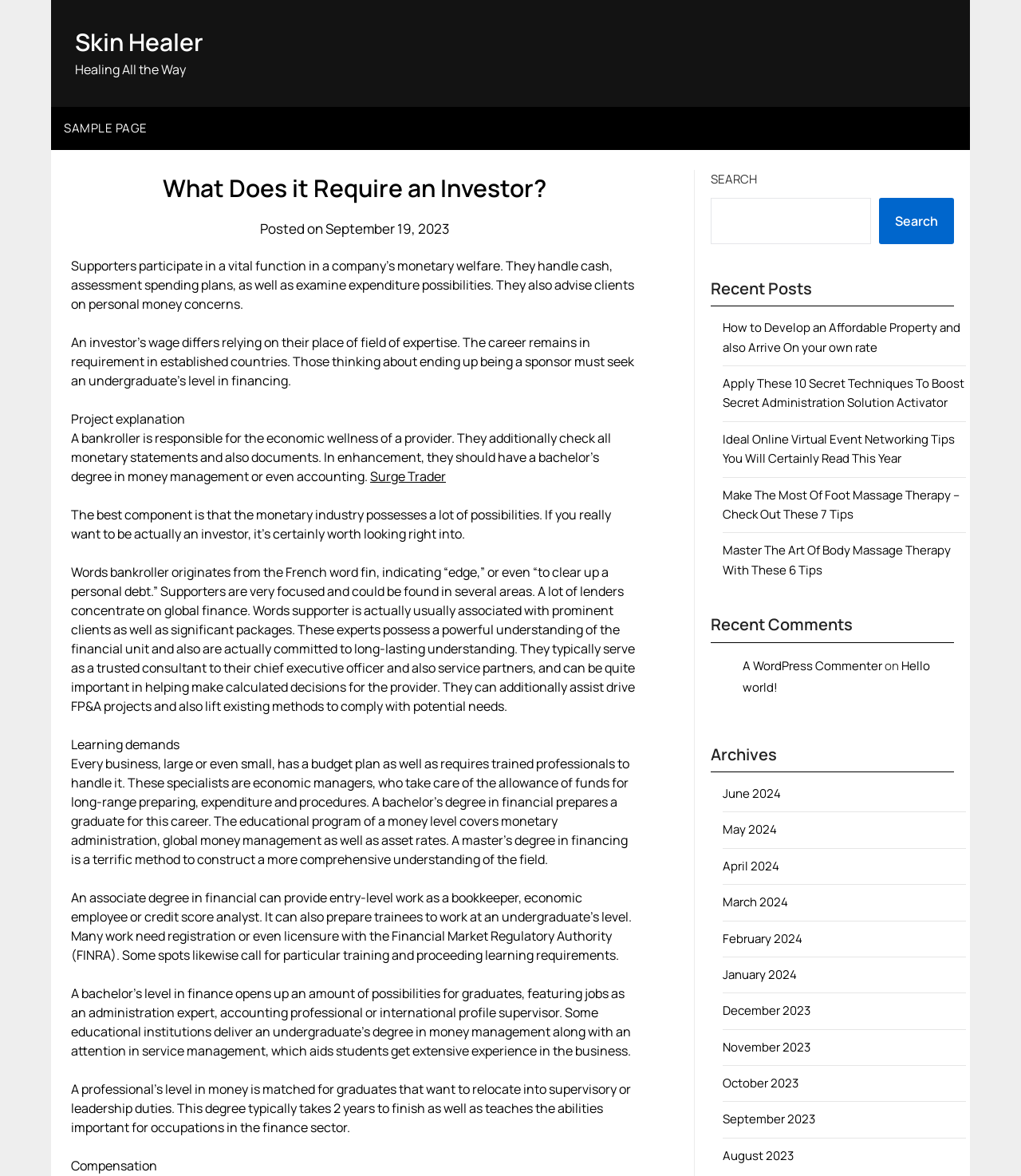Determine the bounding box coordinates of the clickable element necessary to fulfill the instruction: "View the 'Archives' section". Provide the coordinates as four float numbers within the 0 to 1 range, i.e., [left, top, right, bottom].

[0.696, 0.631, 0.934, 0.657]